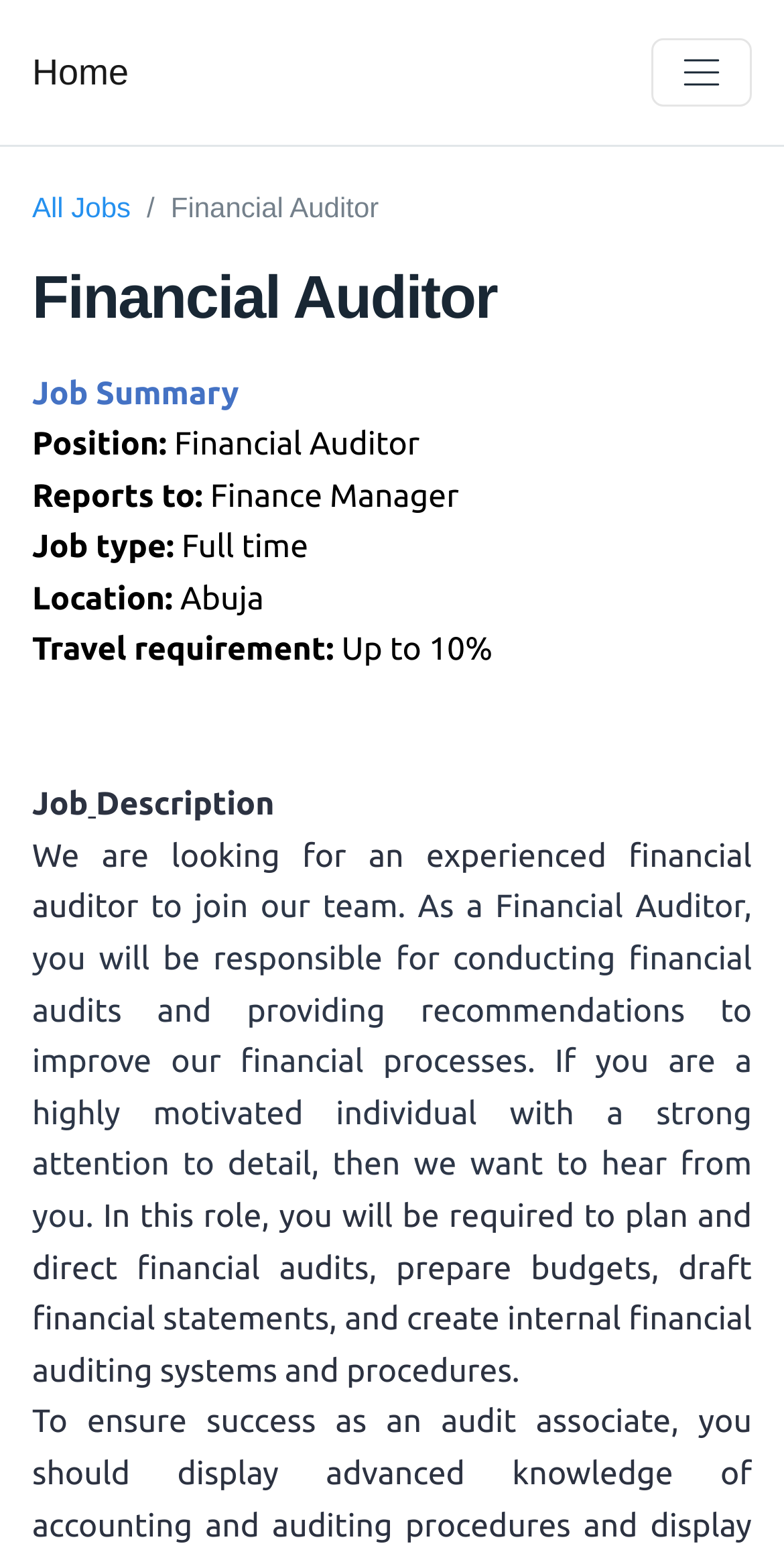What is the location of the Financial Auditor job?
Based on the image, answer the question with a single word or brief phrase.

Abuja